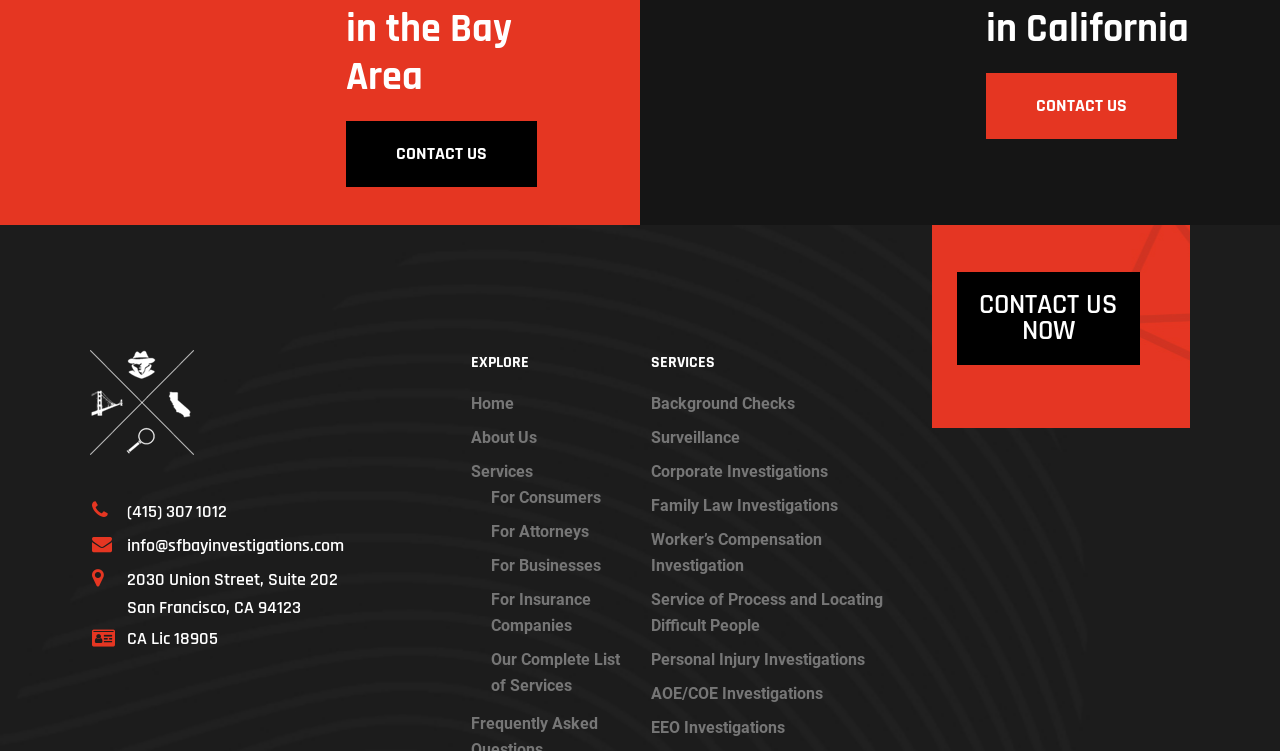Identify the bounding box coordinates of the clickable section necessary to follow the following instruction: "Get in touch using the 'CONTACT US NOW' link". The coordinates should be presented as four float numbers from 0 to 1, i.e., [left, top, right, bottom].

[0.747, 0.362, 0.891, 0.486]